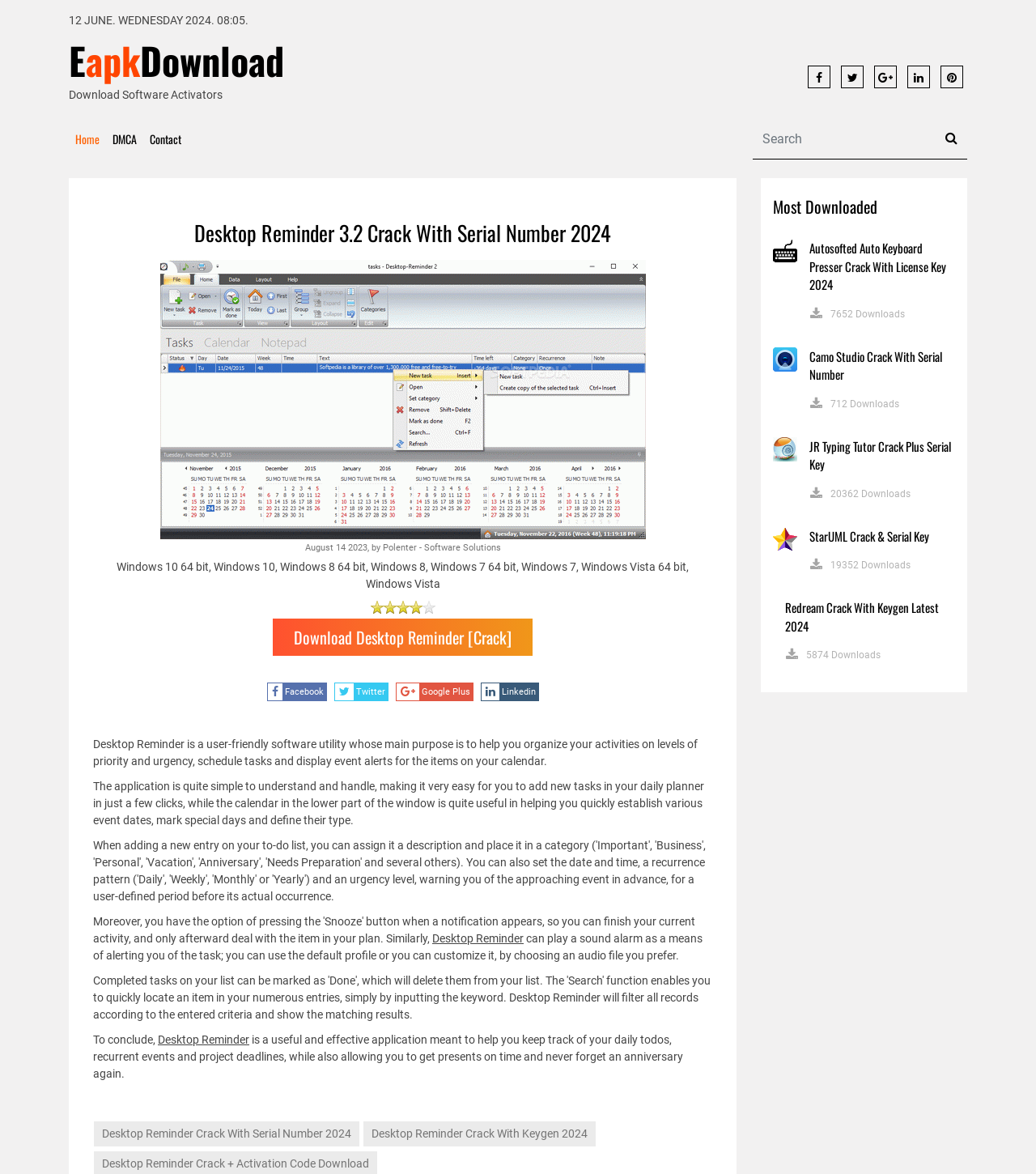Locate the heading on the webpage and return its text.

Desktop Reminder 3.2 Crack With Serial Number 2024